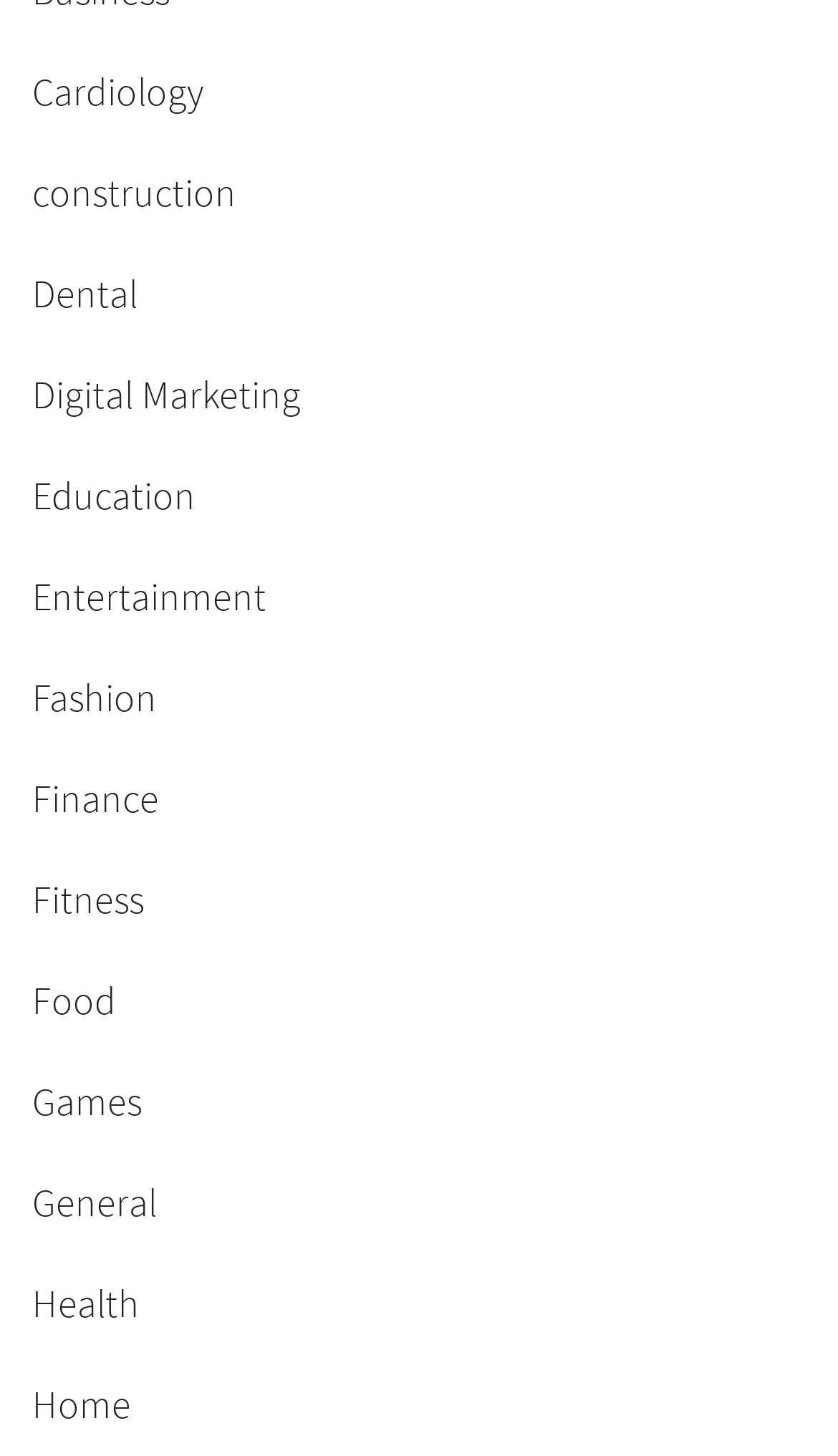Please identify the bounding box coordinates of the area I need to click to accomplish the following instruction: "View Health".

[0.038, 0.878, 0.167, 0.912]